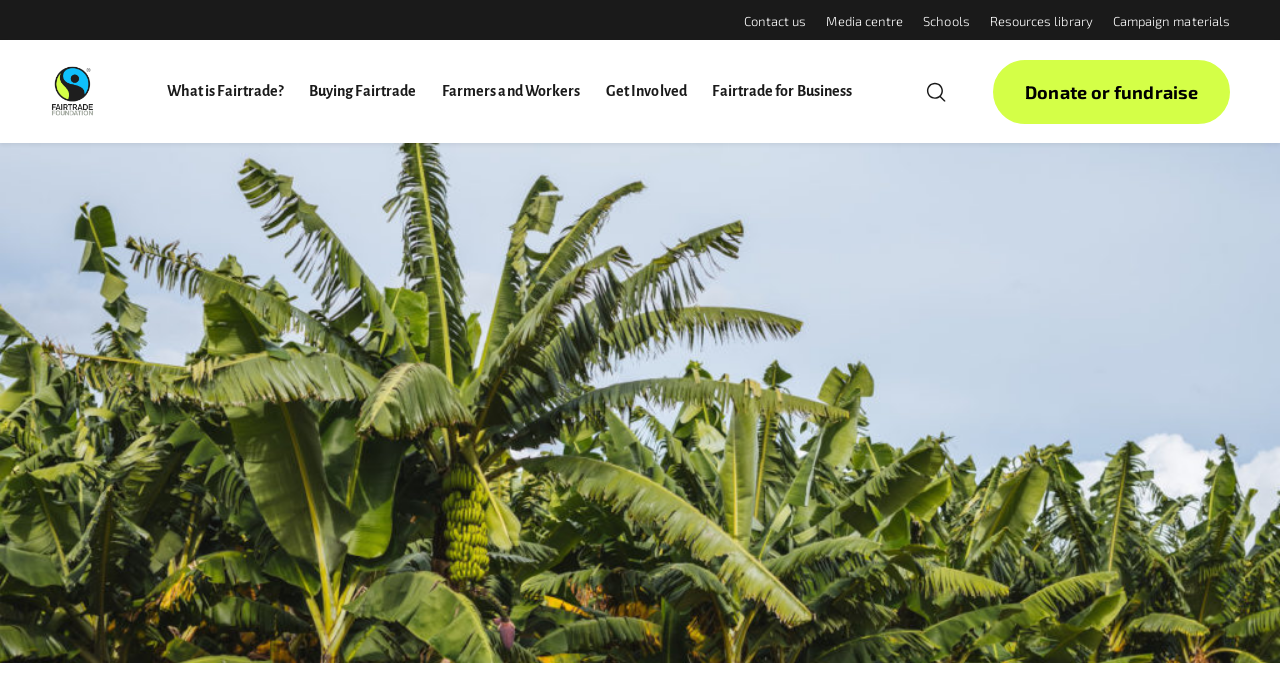Respond with a single word or phrase for the following question: 
What is the topic of the link 'What is Fairtrade?'

Fairtrade